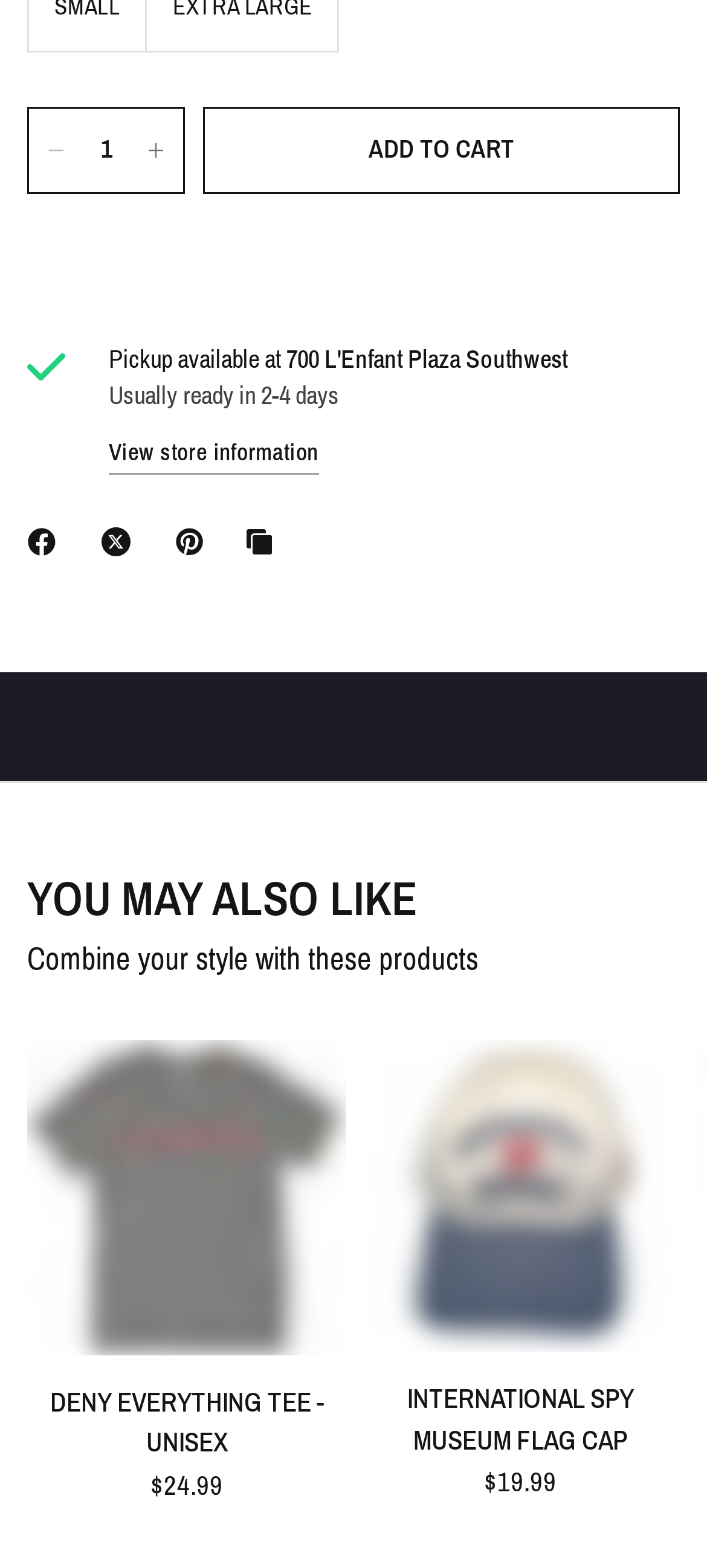Please answer the following question using a single word or phrase: 
What is the purpose of the 'ADD TO CART' button?

Add product to cart